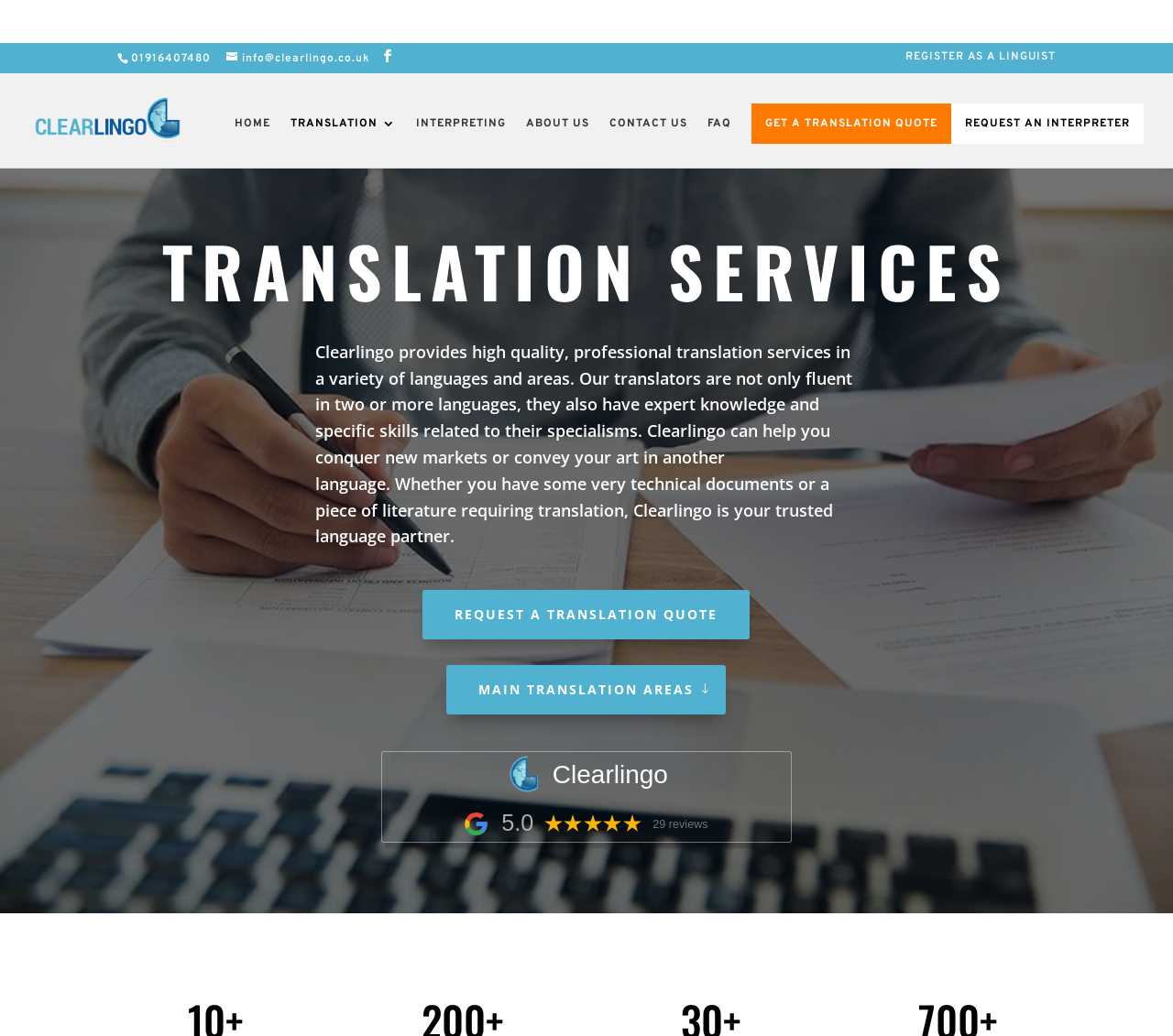Could you find the bounding box coordinates of the clickable area to complete this instruction: "Request an interpreter"?

[0.811, 0.058, 0.975, 0.097]